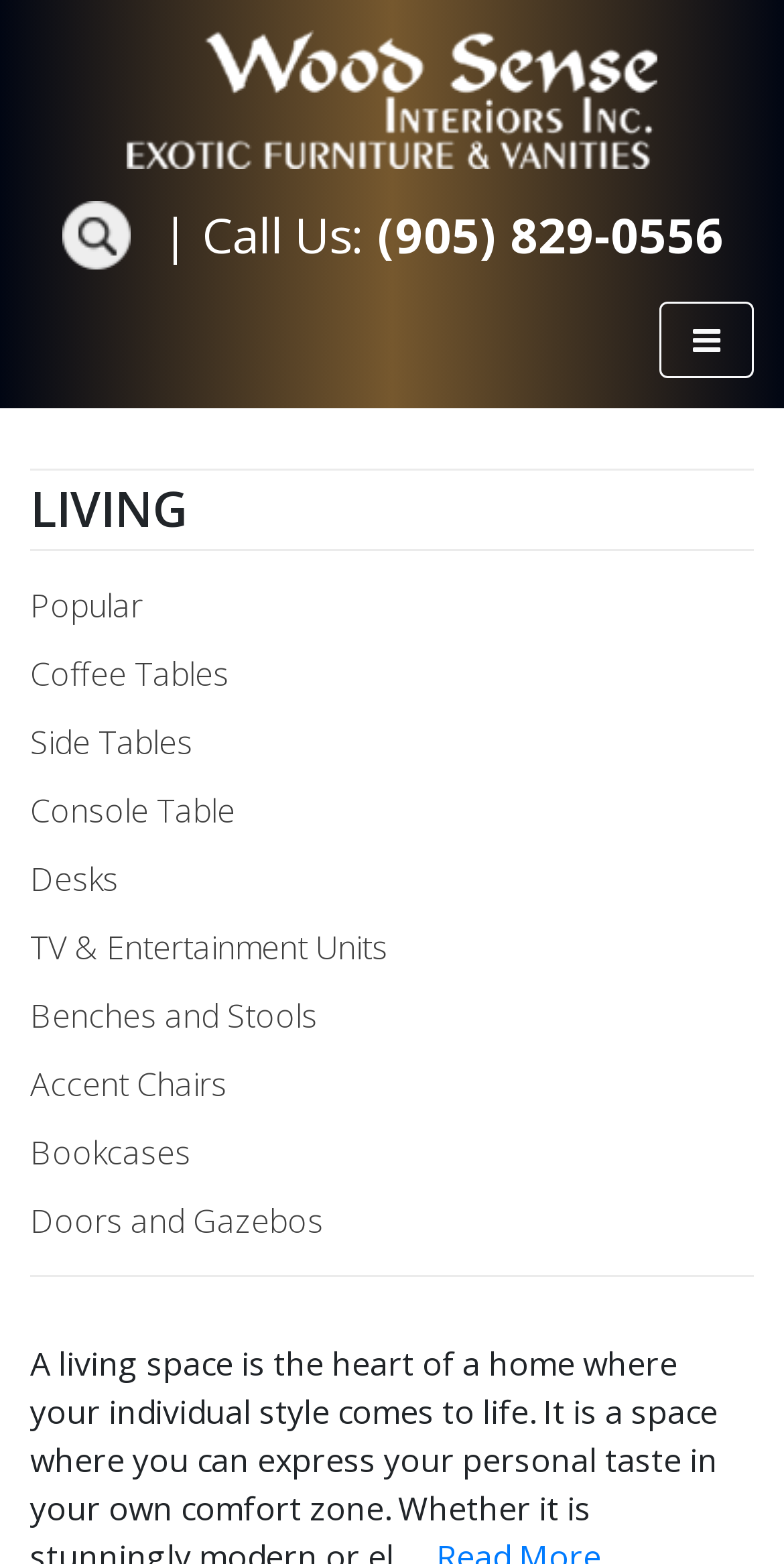Provide a one-word or brief phrase answer to the question:
What type of furniture is listed?

Living room furniture